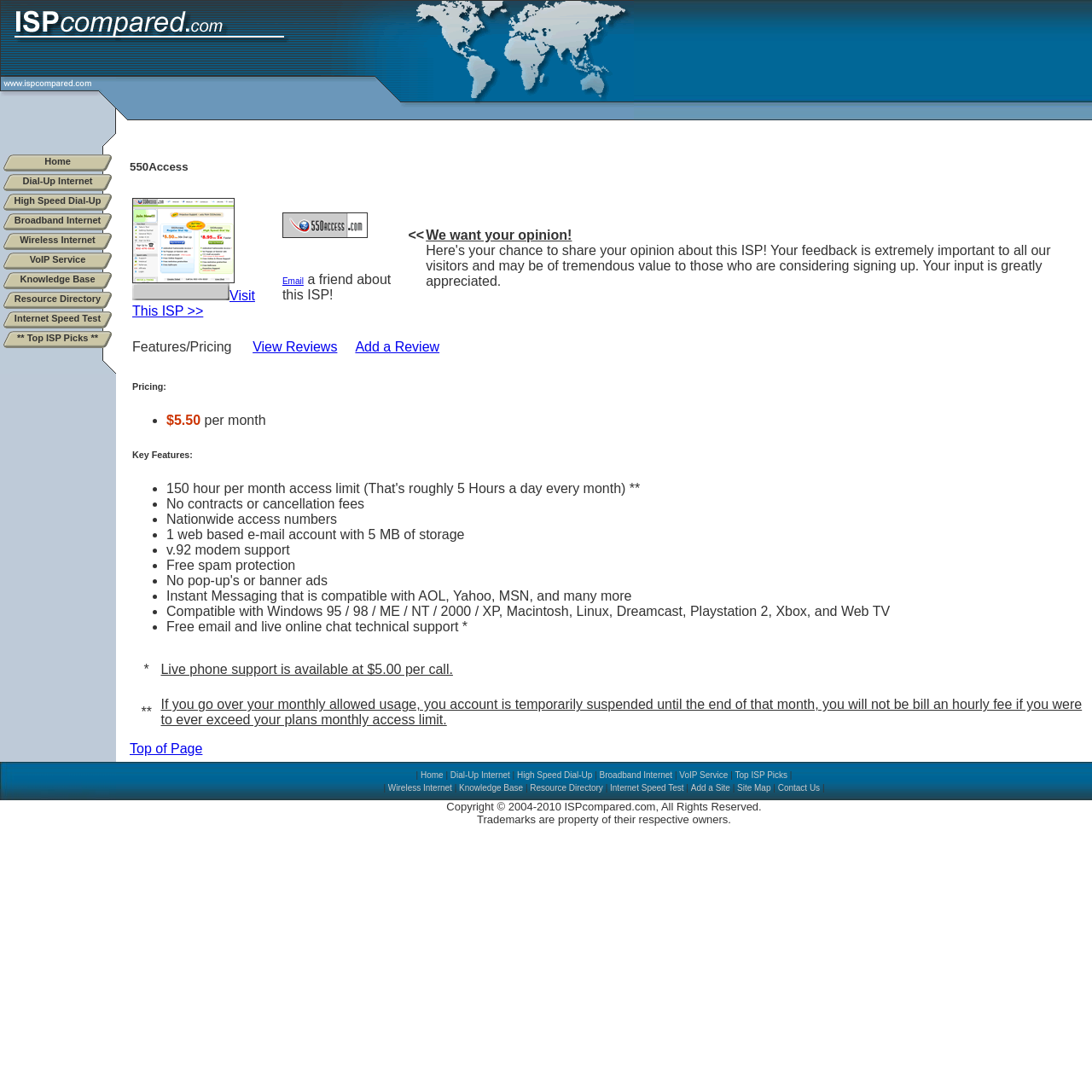How much does the ISP cost per month?
Could you answer the question in a detailed manner, providing as much information as possible?

The pricing information of the ISP can be found in the main content section of the webpage, where it is mentioned as 'Pricing: $5.50 per month'.